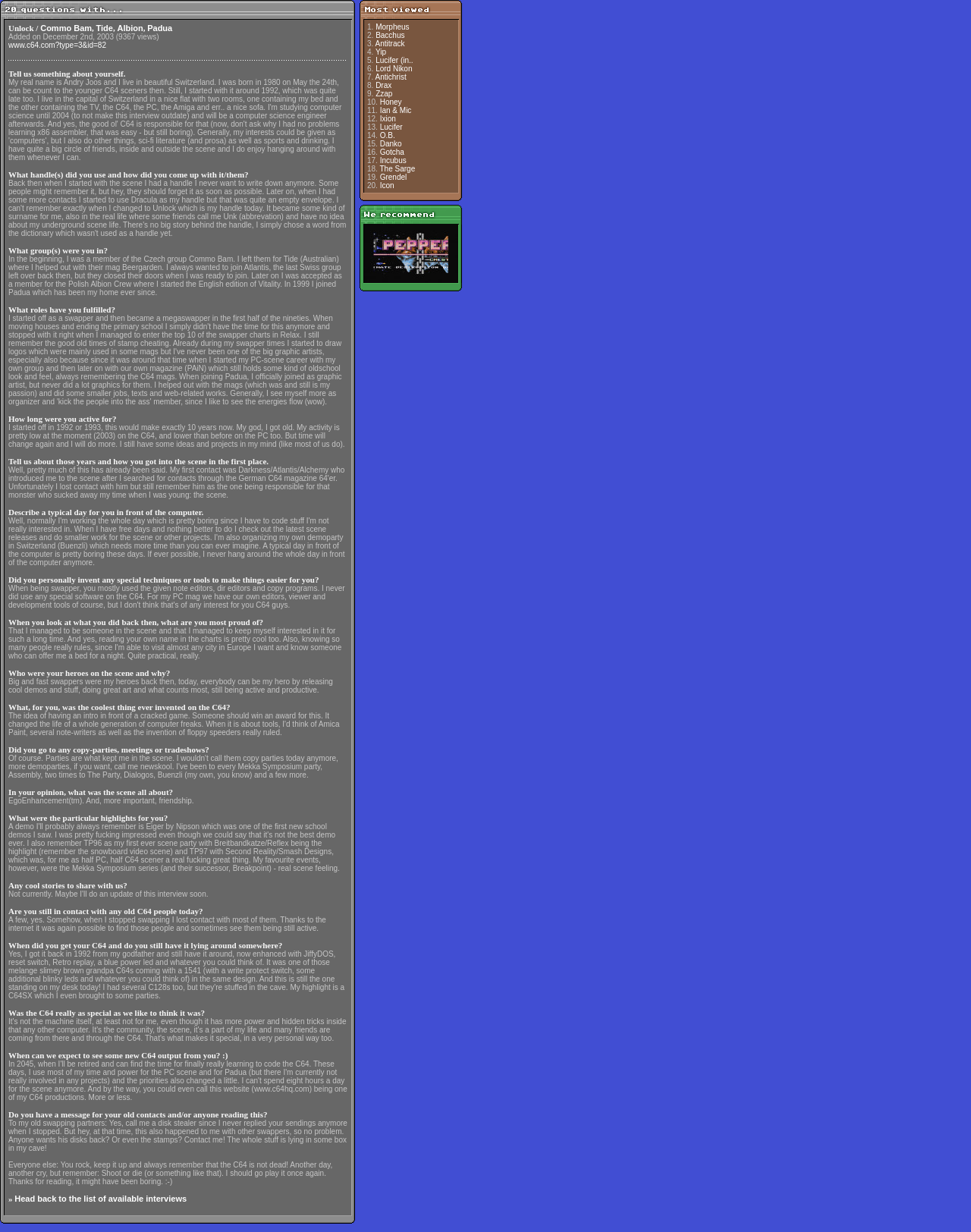Reply to the question with a single word or phrase:
What is the person's handle in the scene?

Unlock